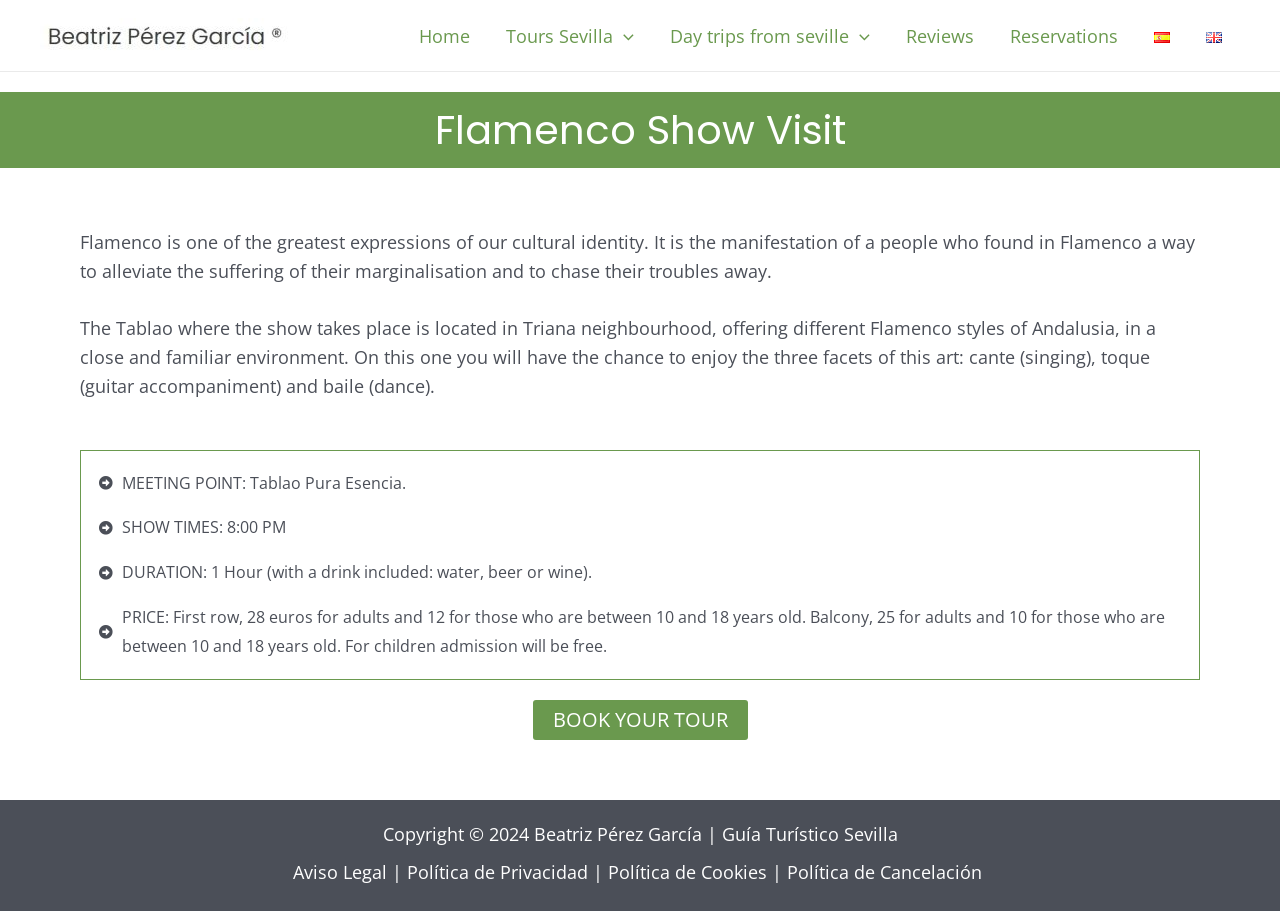Determine the bounding box coordinates of the target area to click to execute the following instruction: "Click the 'BOOK YOUR TOUR' button."

[0.416, 0.768, 0.584, 0.812]